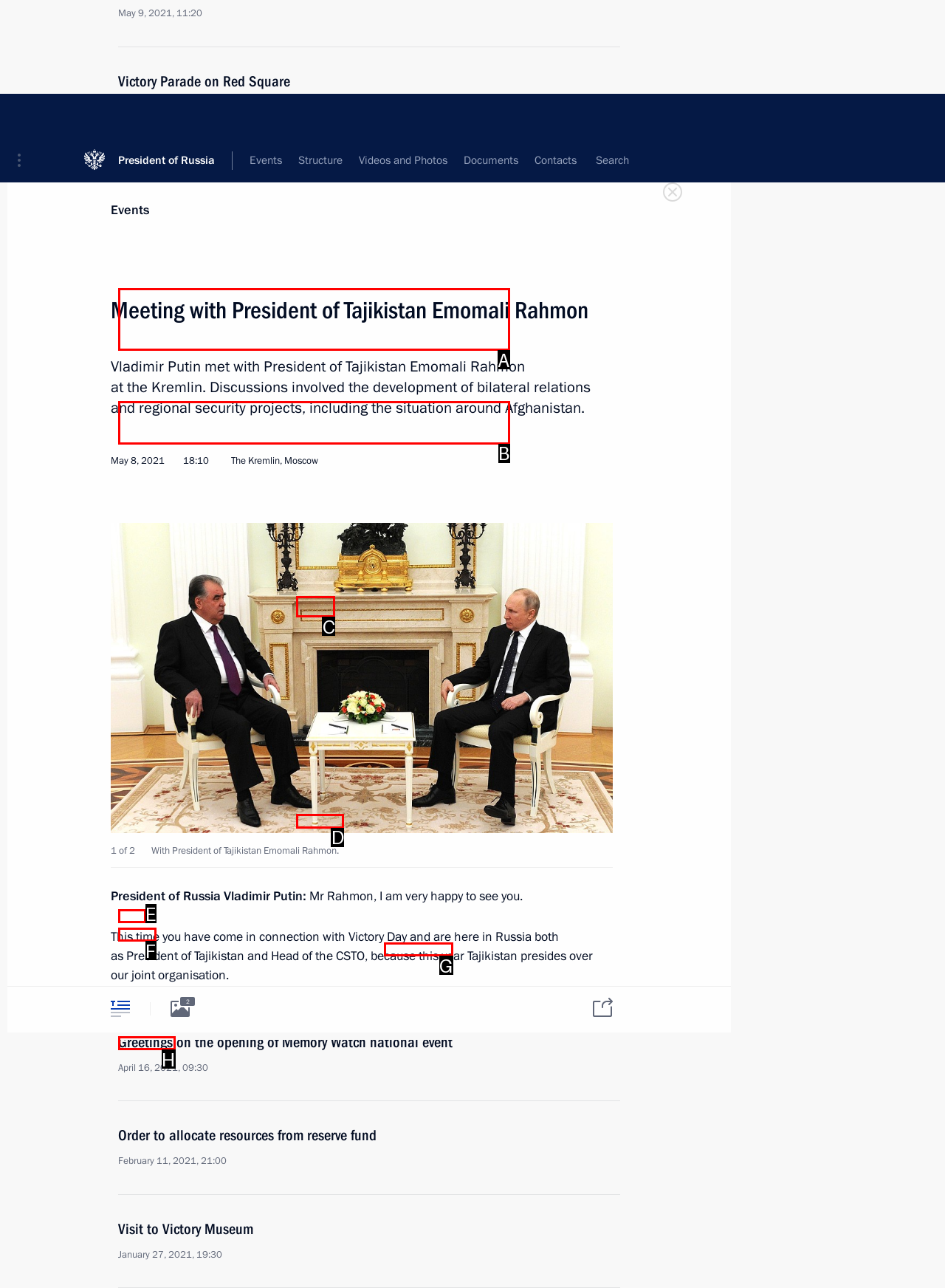Select the HTML element that needs to be clicked to carry out the task: View the 'Text version'
Provide the letter of the correct option.

D